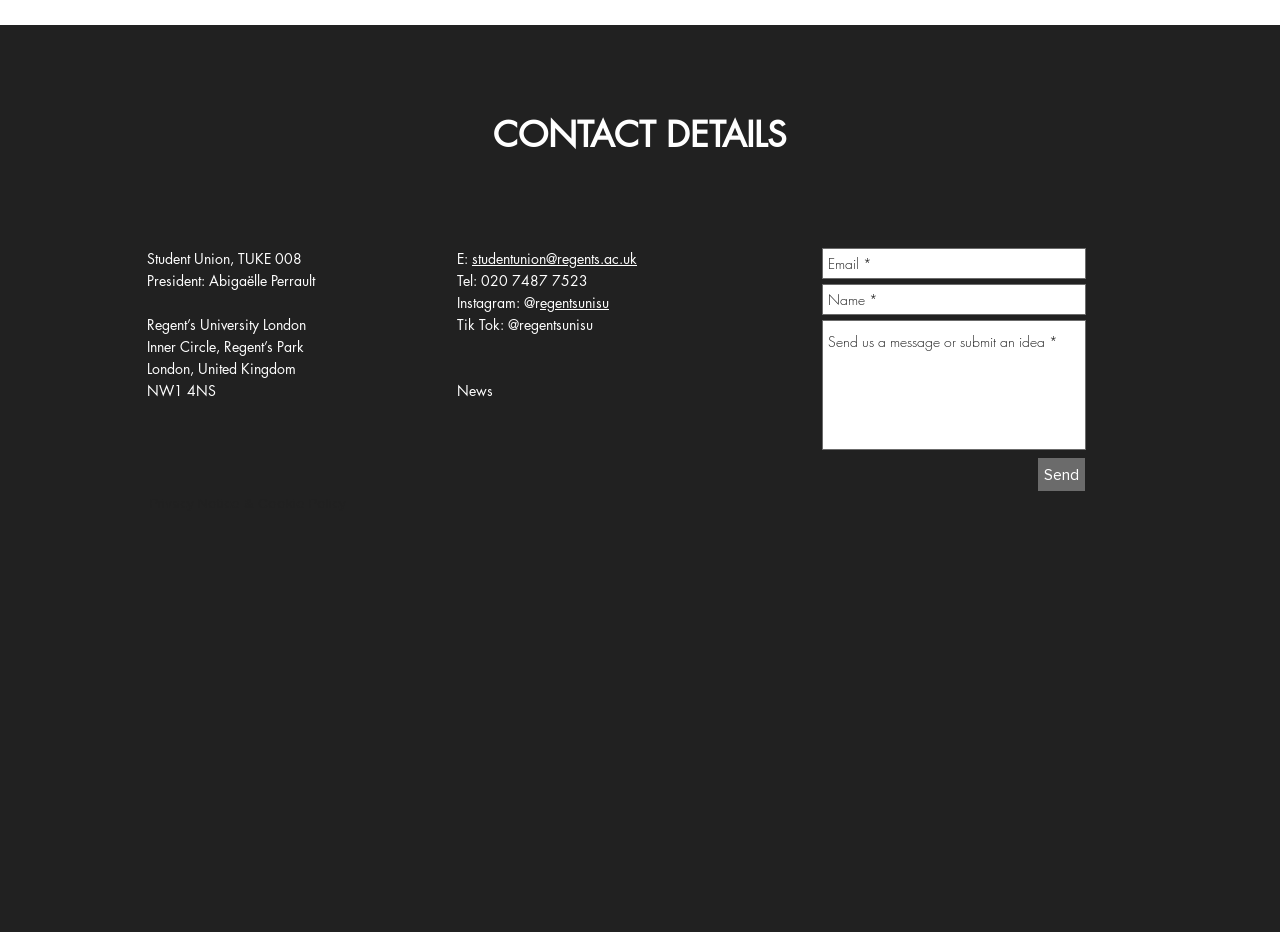Using the description: "aria-label="Name *" name="name-*" placeholder="Name *"", determine the UI element's bounding box coordinates. Ensure the coordinates are in the format of four float numbers between 0 and 1, i.e., [left, top, right, bottom].

[0.642, 0.305, 0.848, 0.338]